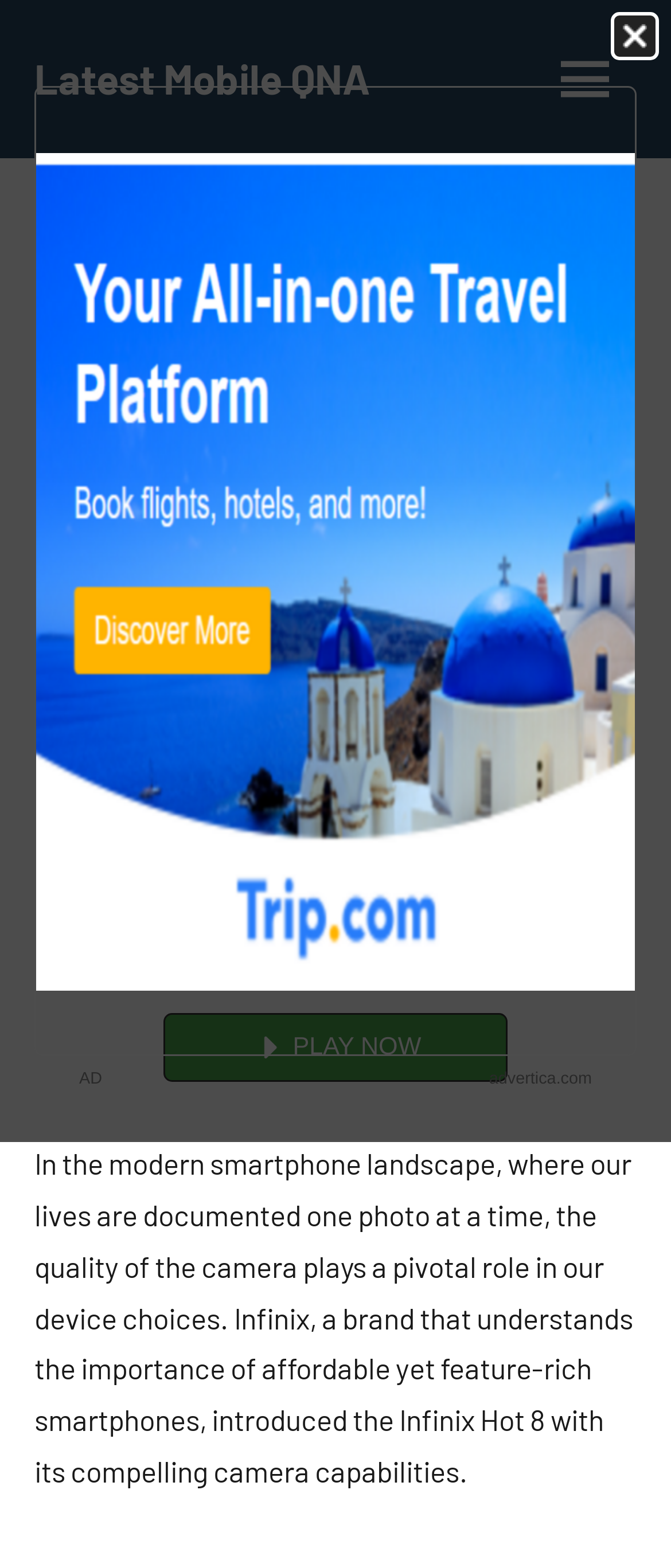Please provide a comprehensive answer to the question below using the information from the image: What is the brand of the smartphone mentioned in the article?

I found the brand name by reading the static text in the article which mentions 'Infinix Hot 8' as the smartphone model.